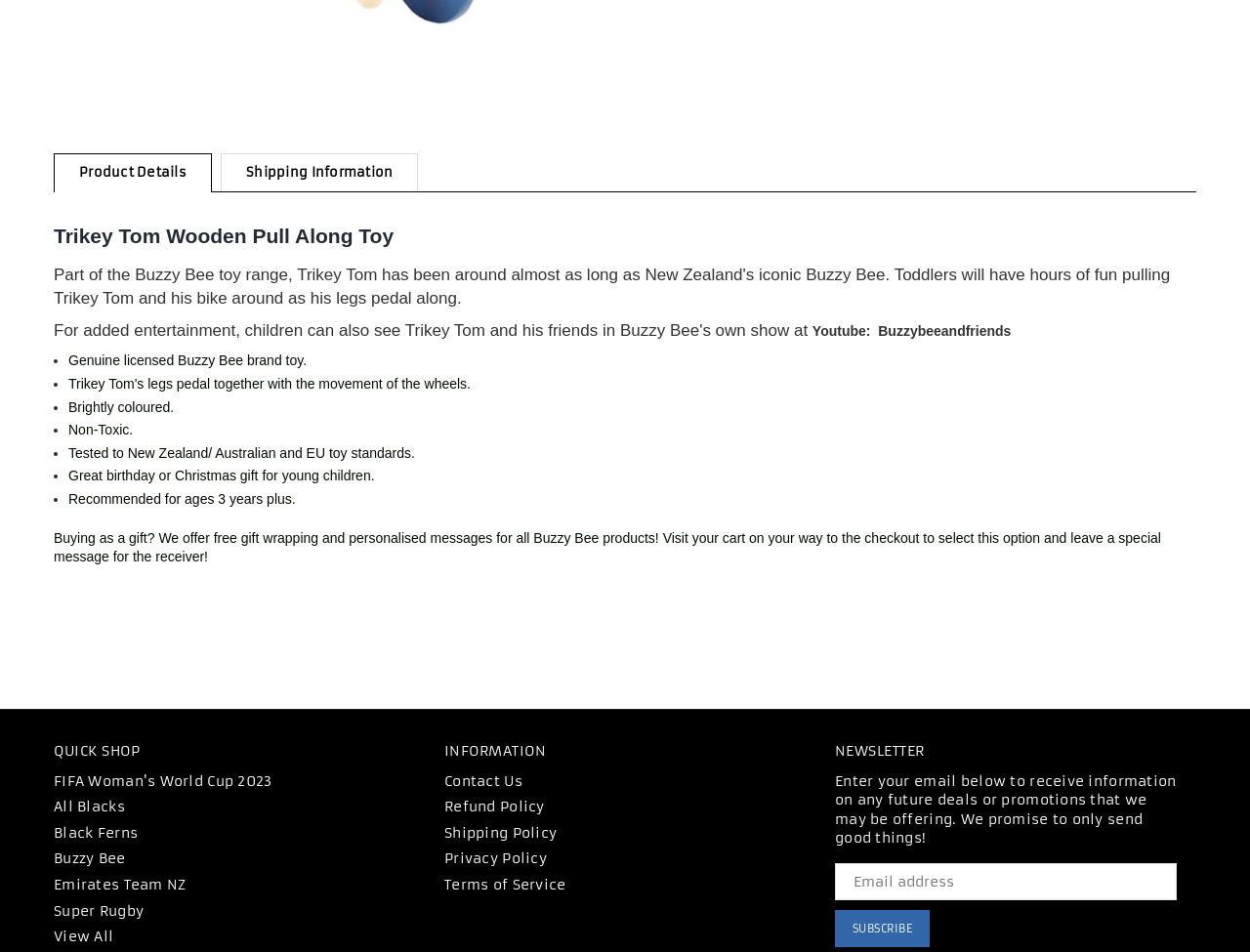Provide the bounding box coordinates of the UI element this sentence describes: "Subscribe".

[0.668, 0.956, 0.744, 0.995]